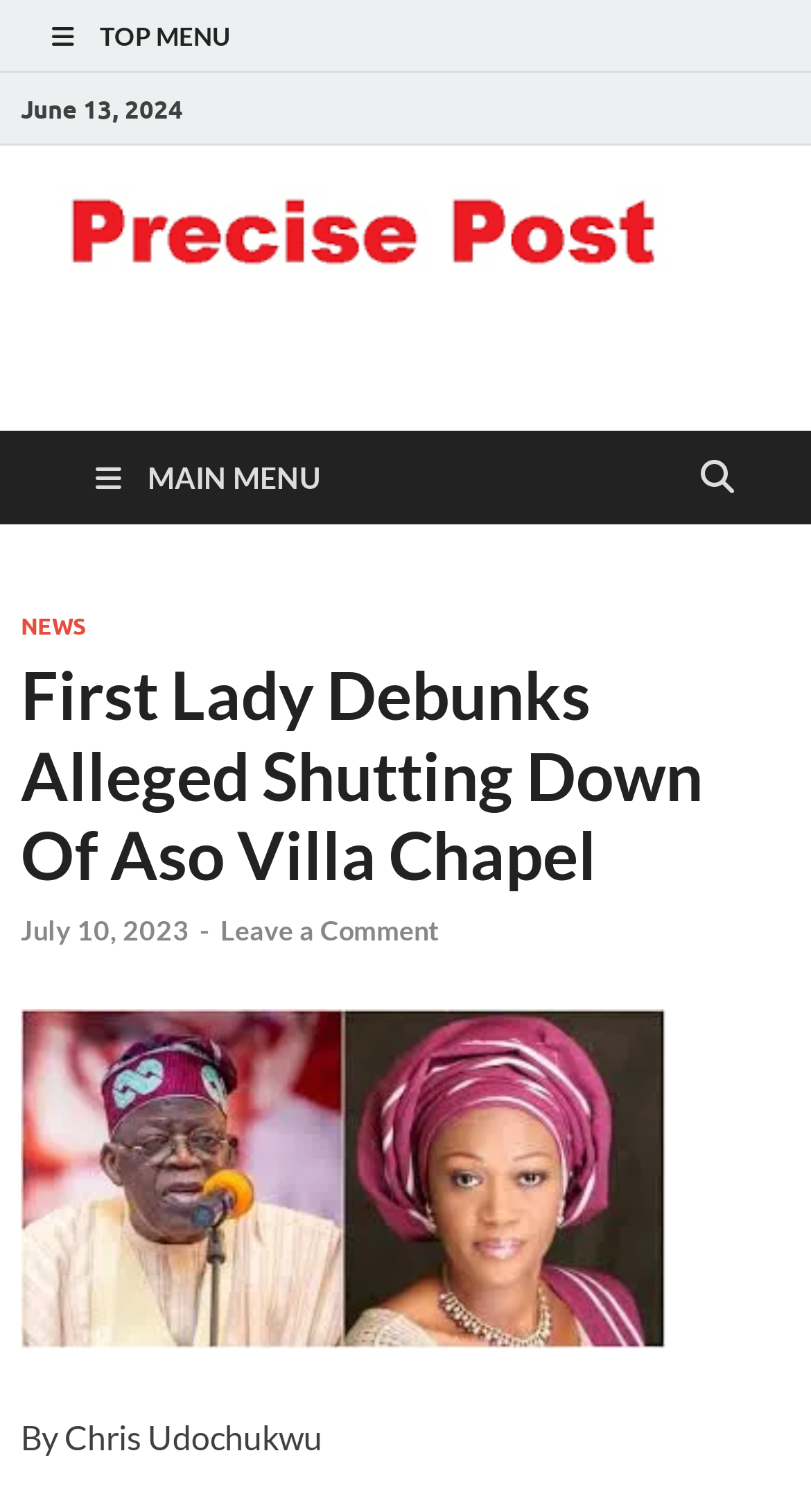What is the name of the website or publication?
Look at the webpage screenshot and answer the question with a detailed explanation.

The logo and text 'Precise Post' appear at the top of the webpage, indicating that it is the name of the website or publication.